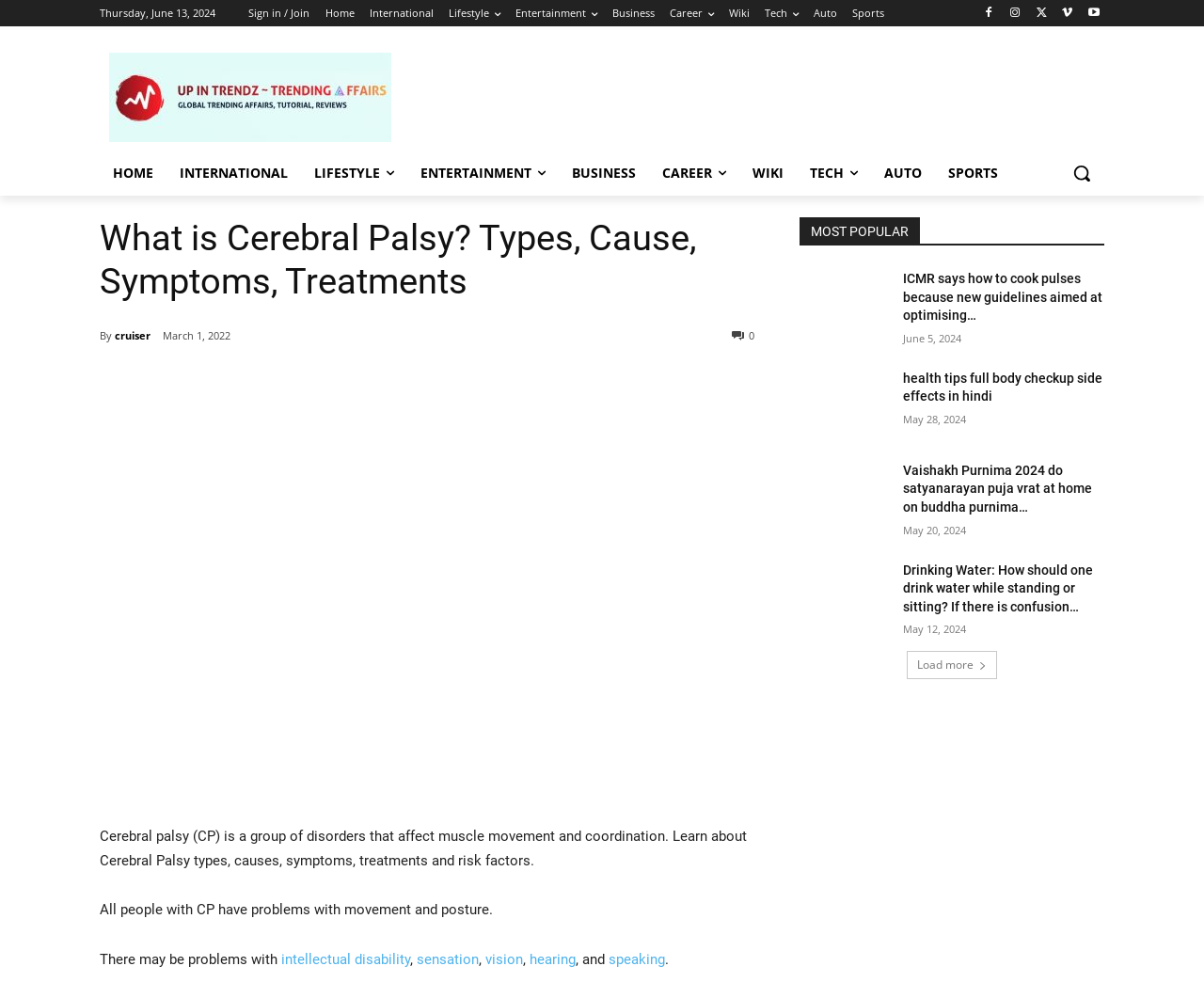Determine the bounding box coordinates of the region I should click to achieve the following instruction: "Read the article about 'What is Cerebral Palsy? Types, Cause, Symptoms, treatment'". Ensure the bounding box coordinates are four float numbers between 0 and 1, i.e., [left, top, right, bottom].

[0.083, 0.432, 0.627, 0.801]